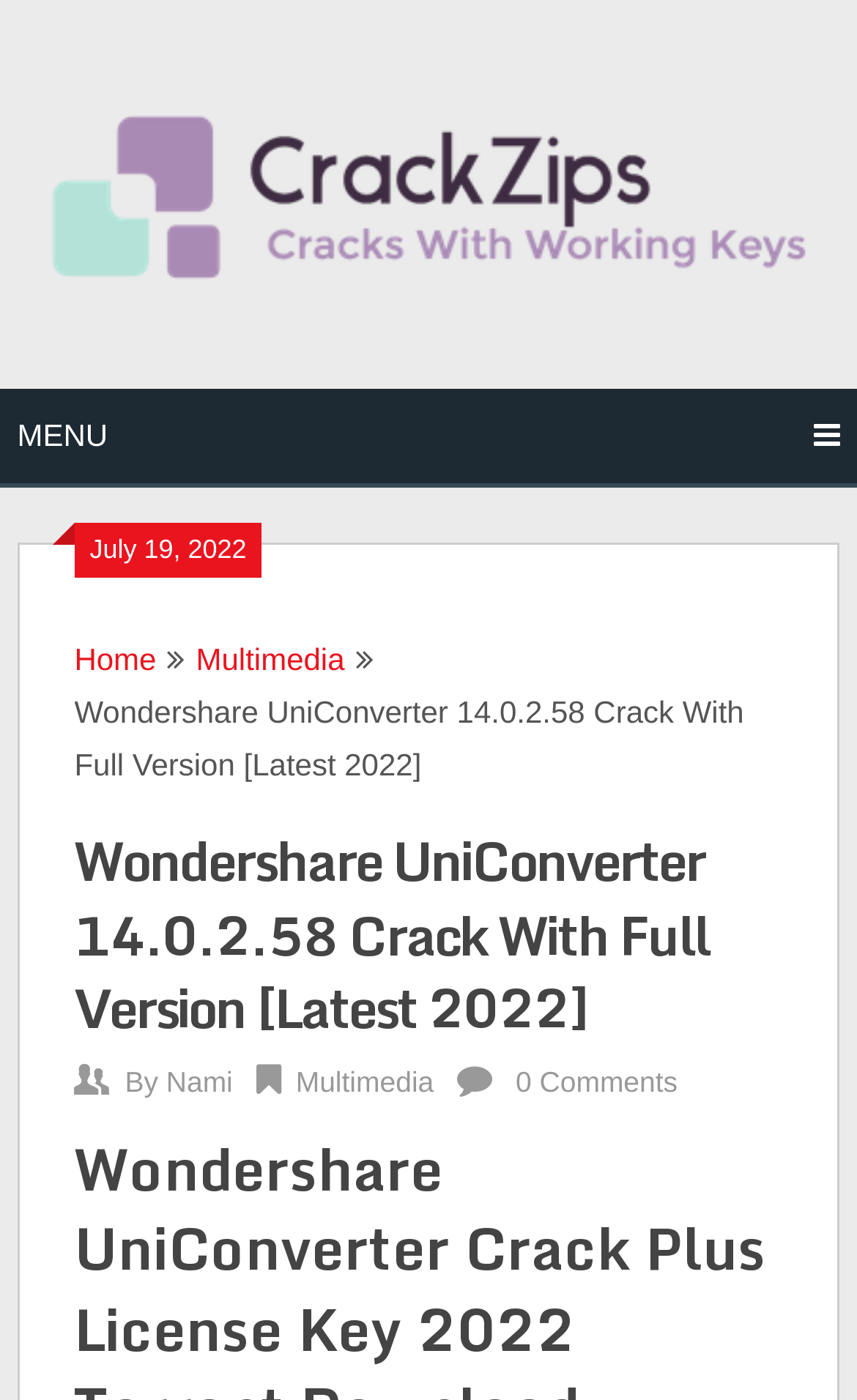Analyze and describe the webpage in a detailed narrative.

The webpage appears to be a blog post or article about Wondershare UniConverter 14.0.2.58 Crack, a software program for converting music and video files. 

At the top of the page, there is a heading that reads "CrackZips" with an accompanying image and a link to the same title. Below this, there is a menu link with an icon, followed by a date "July 19, 2022". 

To the right of the date, there are three links: "Home", "Multimedia", and another link with no text. 

The main content of the page is a heading that reads "Wondershare UniConverter 14.0.2.58 Crack With Full Version [Latest 2022]". Below this heading, there is a section with the same title, which includes the author's name "Nami" and a category "Multimedia". There is also a link to "0 Comments" at the bottom of this section.